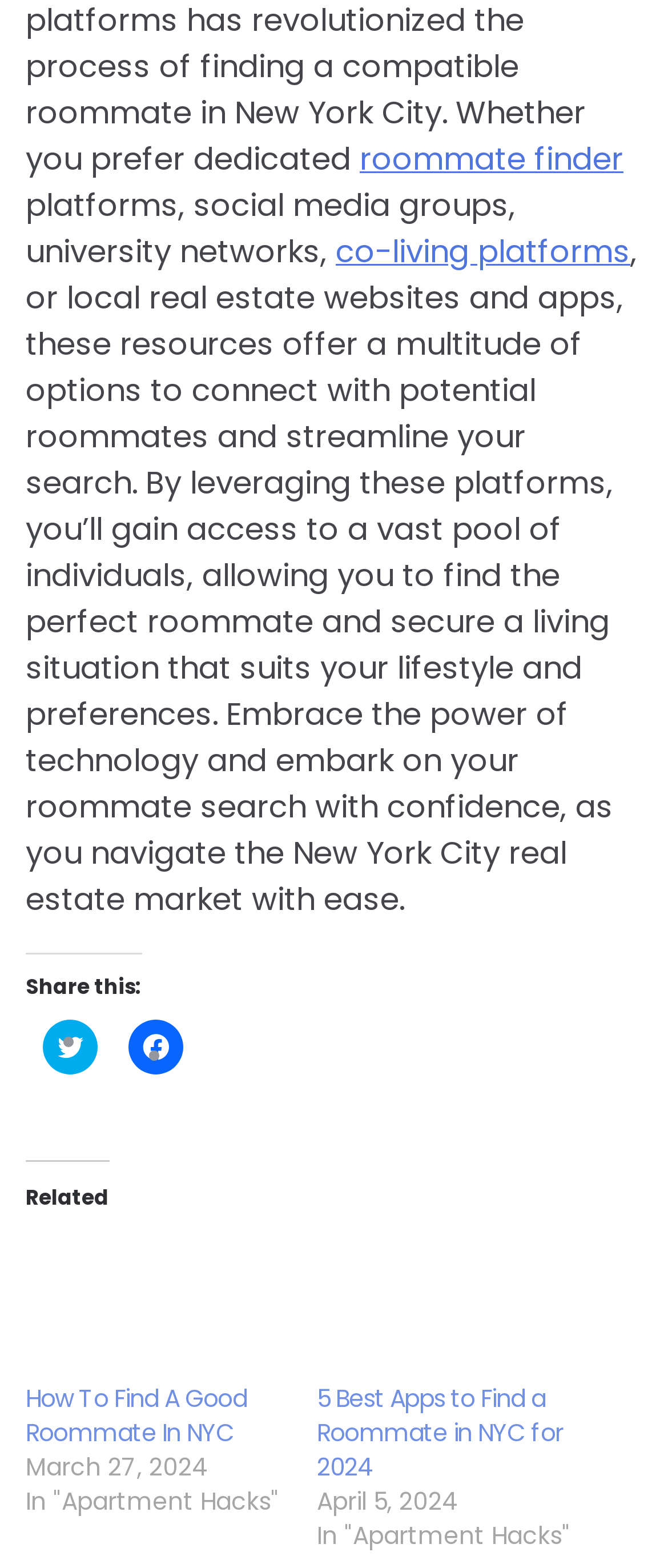Pinpoint the bounding box coordinates of the element to be clicked to execute the instruction: "Visit 'co-living platforms'".

[0.503, 0.146, 0.944, 0.174]